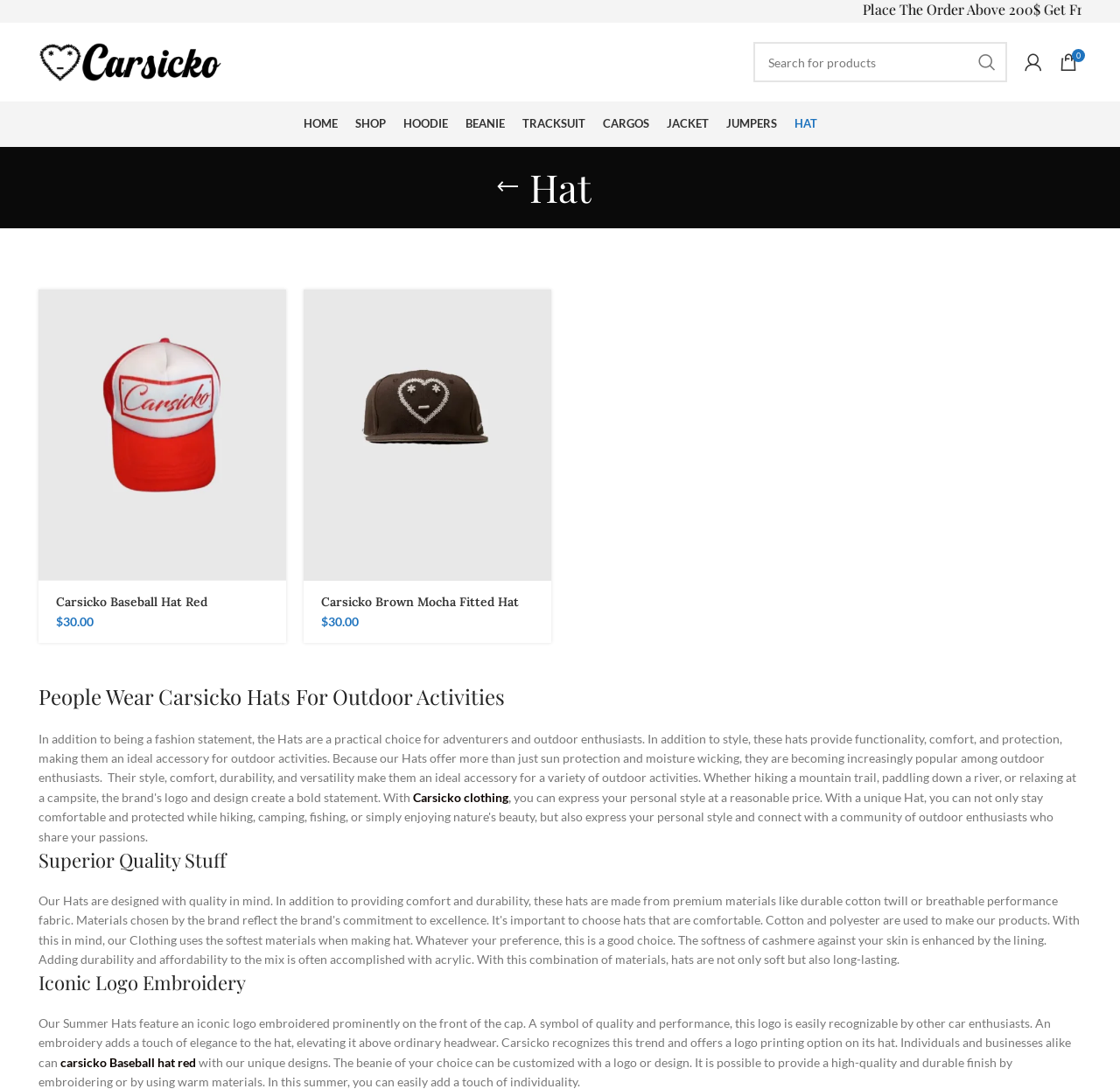Give a detailed overview of the webpage's appearance and contents.

This webpage is an e-commerce site selling Carsicko hats, with a focus on limited-edition designs. At the top left, there is a logo and a link to the website's homepage. Next to it, there is a search bar with a textbox and a search button. On the top right, there are links to social media profiles and a navigation menu with links to different categories of products, including home, shop, hoodie, beanie, and more.

Below the navigation menu, there is a heading that says "Hat" and a link to go back to the previous page. Underneath, there are two product listings for Carsicko hats, each with an image, a link to the product page, and a "Add to cart" and "Quick view" button. The product names and prices are also displayed, with the price being $30.00 for both products.

Further down the page, there are three headings that describe the features and benefits of Carsicko hats. The first heading says "People Wear Carsicko Hats For Outdoor Activities" and is followed by a link to Carsicko clothing. The second heading says "Superior Quality Stuff" and the third heading says "Iconic Logo Embroidery". Below the third heading, there is a paragraph of text that describes the logo embroidery feature of the hats, and a link to a specific product, the Carsicko Baseball hat red.

Overall, the webpage is designed to showcase and sell Carsicko hats, with a focus on their quality, features, and benefits.